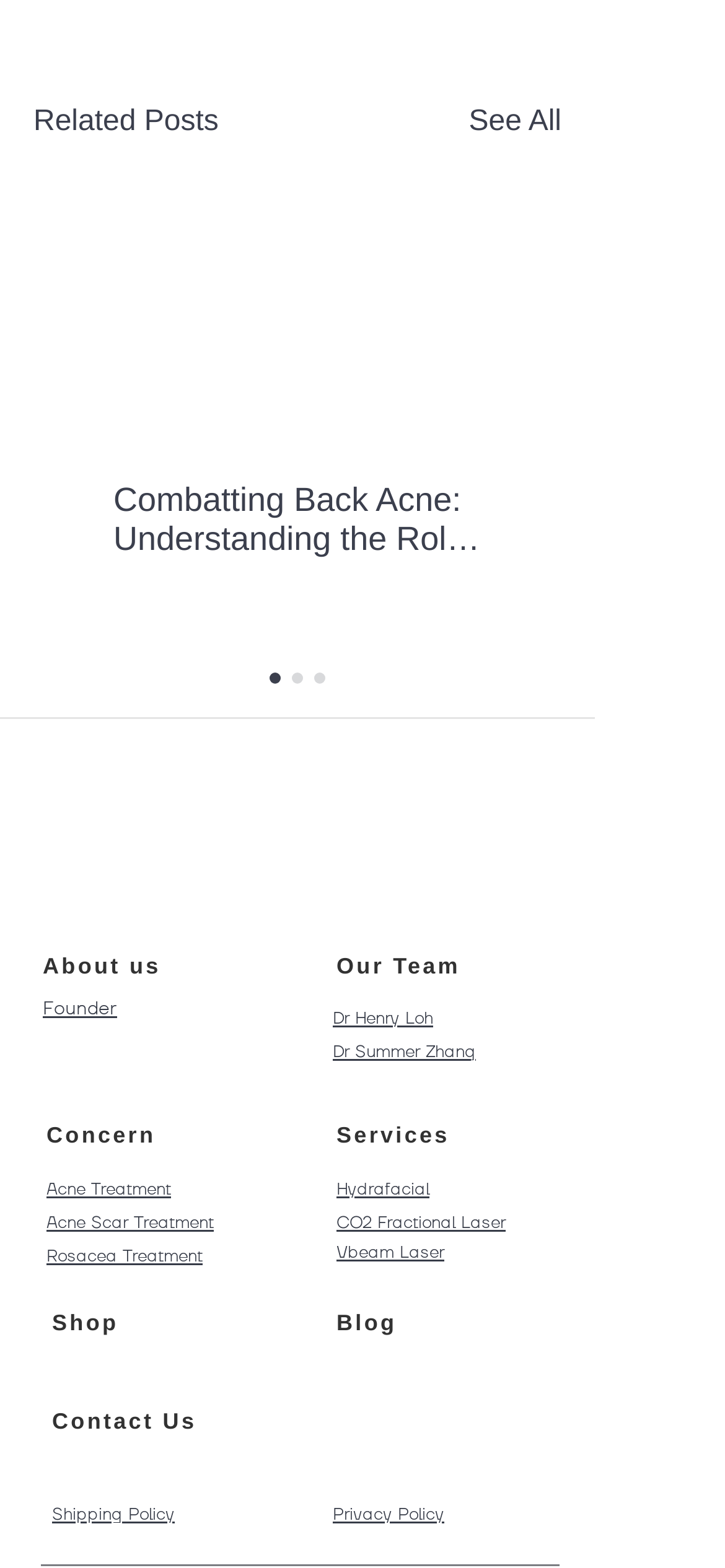Please identify the coordinates of the bounding box for the clickable region that will accomplish this instruction: "Visit the 'About us' page".

[0.059, 0.608, 0.222, 0.625]